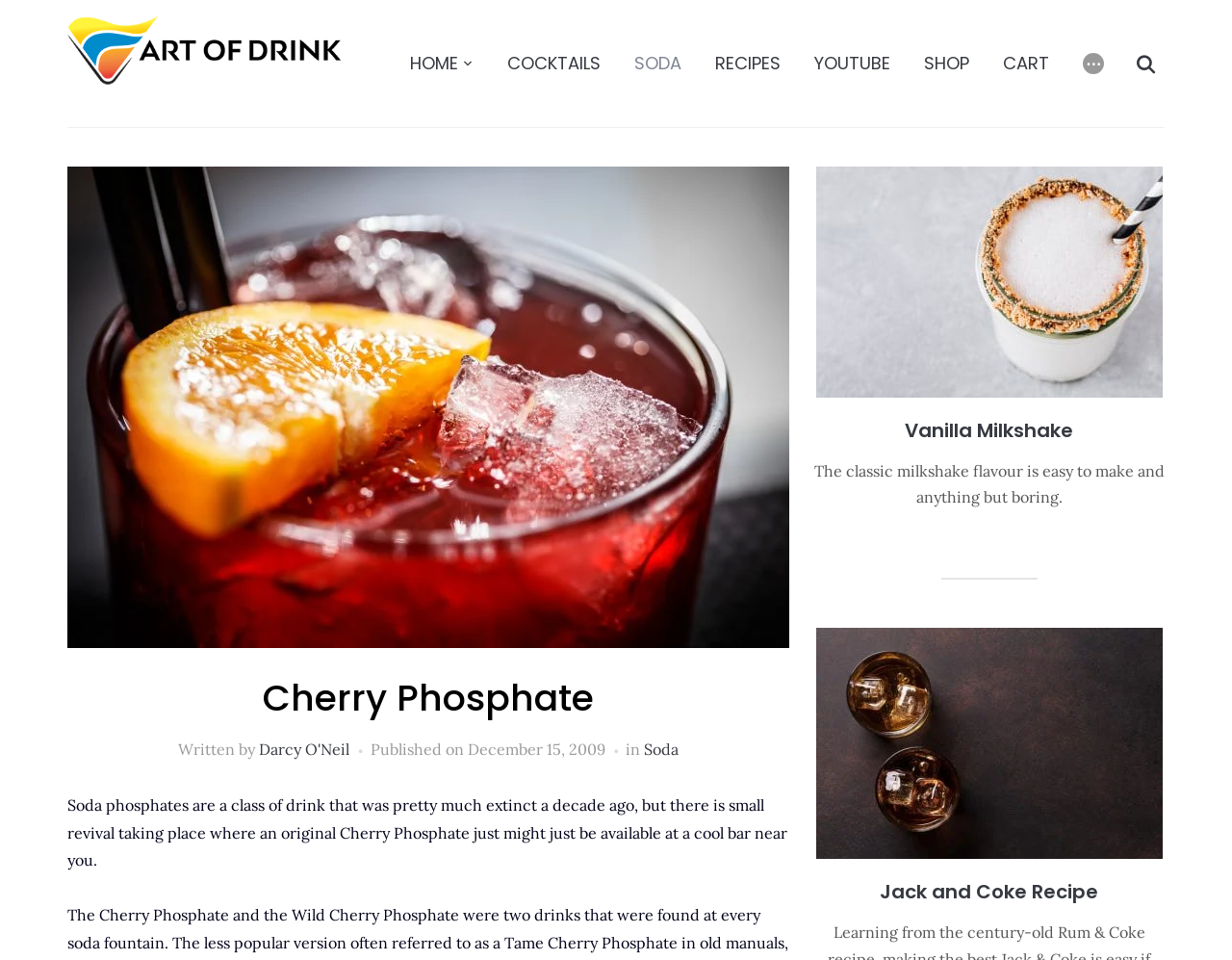Provide the bounding box coordinates of the area you need to click to execute the following instruction: "Read the 'Cherry Phosphate' article".

[0.055, 0.7, 0.641, 0.753]